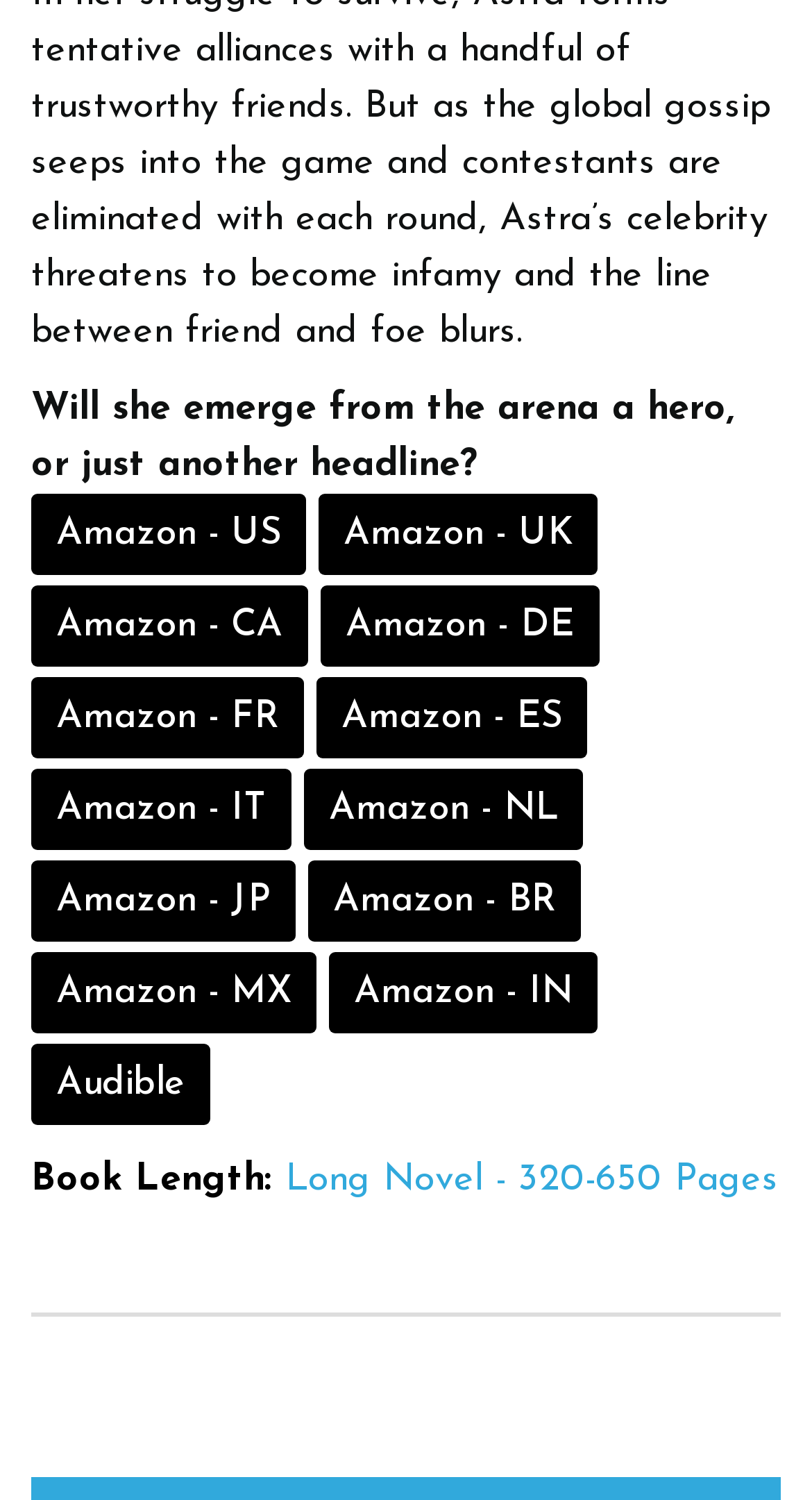Please give a succinct answer to the question in one word or phrase:
How many Amazon links are available?

11